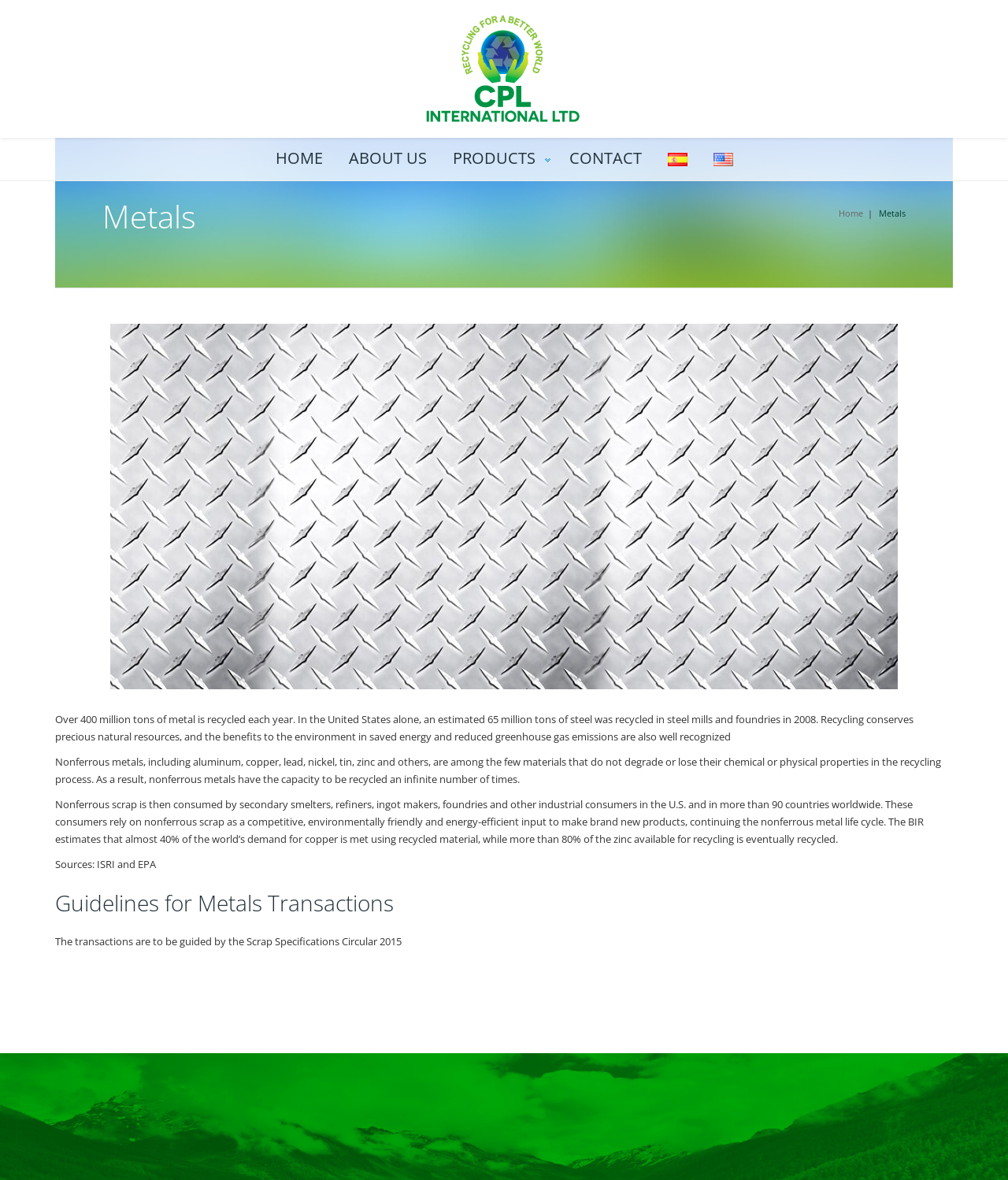What is the purpose of recycling metals?
Answer the question with just one word or phrase using the image.

Conserves natural resources